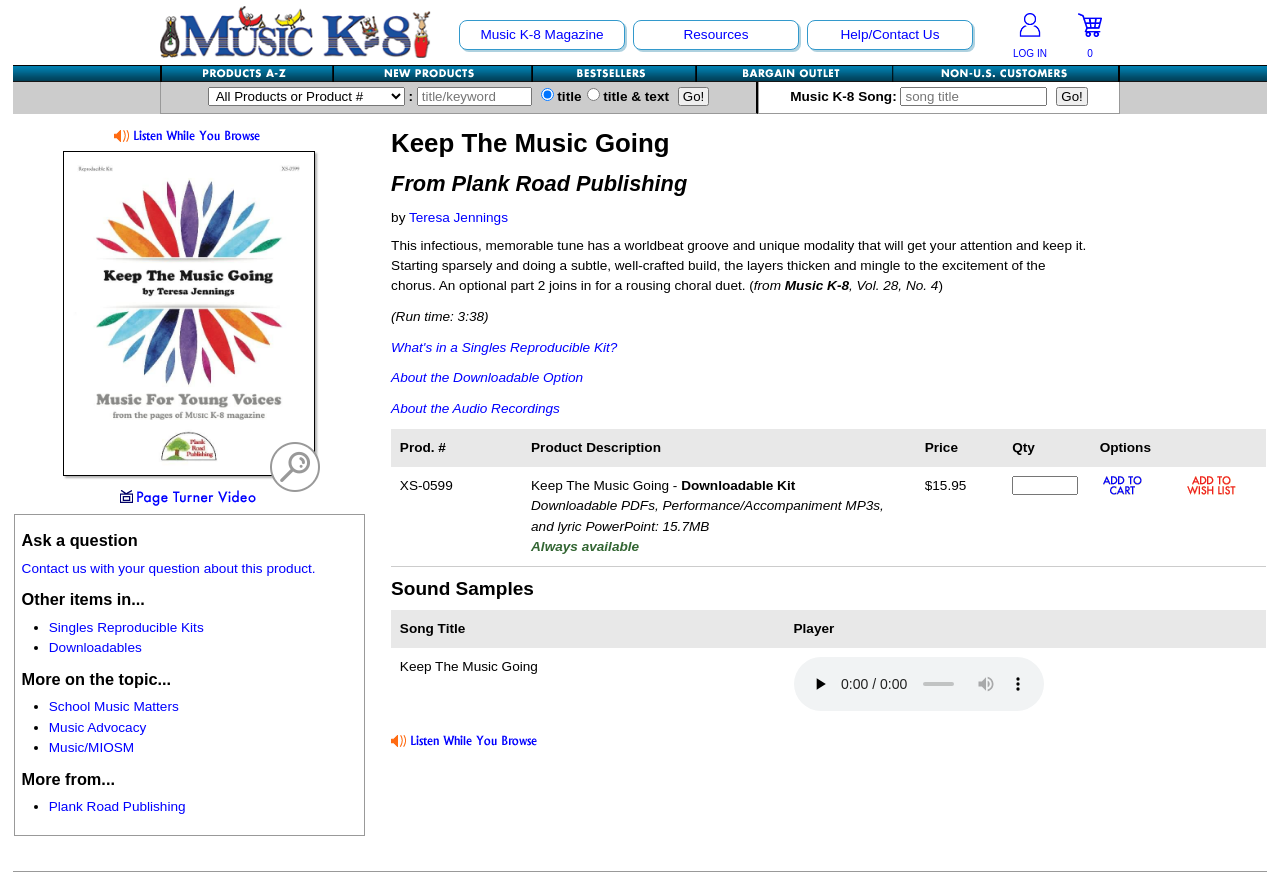Locate the bounding box coordinates of the area where you should click to accomplish the instruction: "Listen to sound clips while you browse".

[0.089, 0.149, 0.207, 0.166]